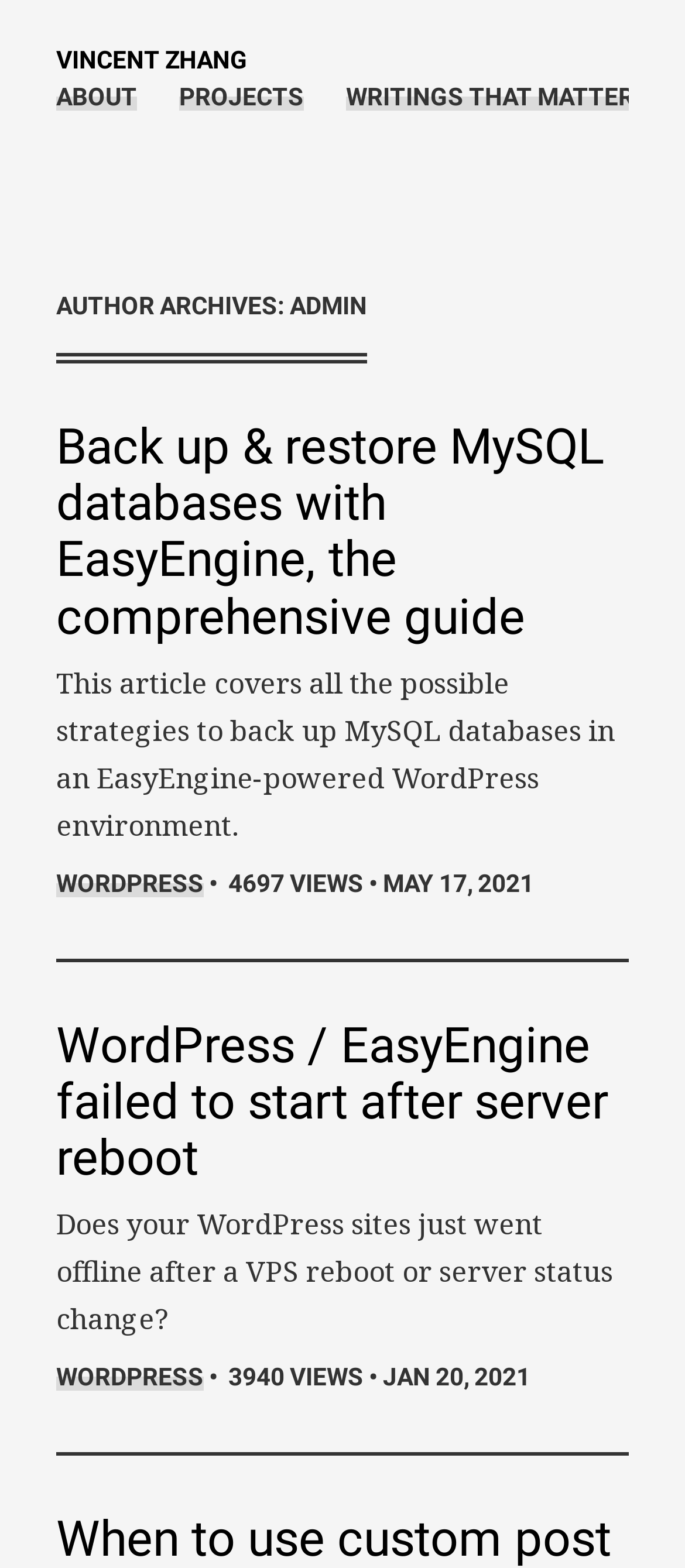Pinpoint the bounding box coordinates of the element to be clicked to execute the instruction: "go to projects page".

[0.262, 0.053, 0.444, 0.071]